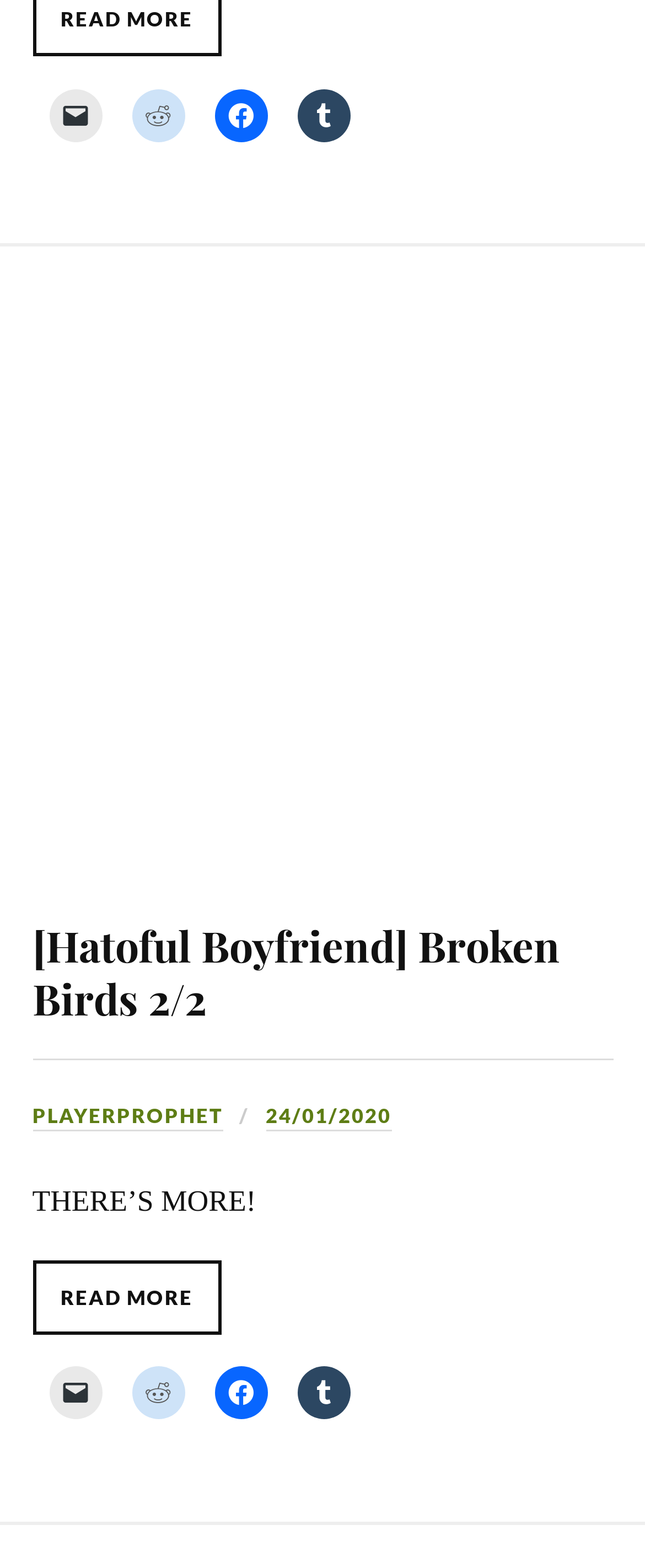Utilize the details in the image to give a detailed response to the question: What is the purpose of the buttons at the top?

I inferred this answer by looking at the link elements with icons and text such as 'Click to share on Reddit', 'Click to share on Facebook', etc. which suggests that the buttons at the top are for sharing the content on social media.